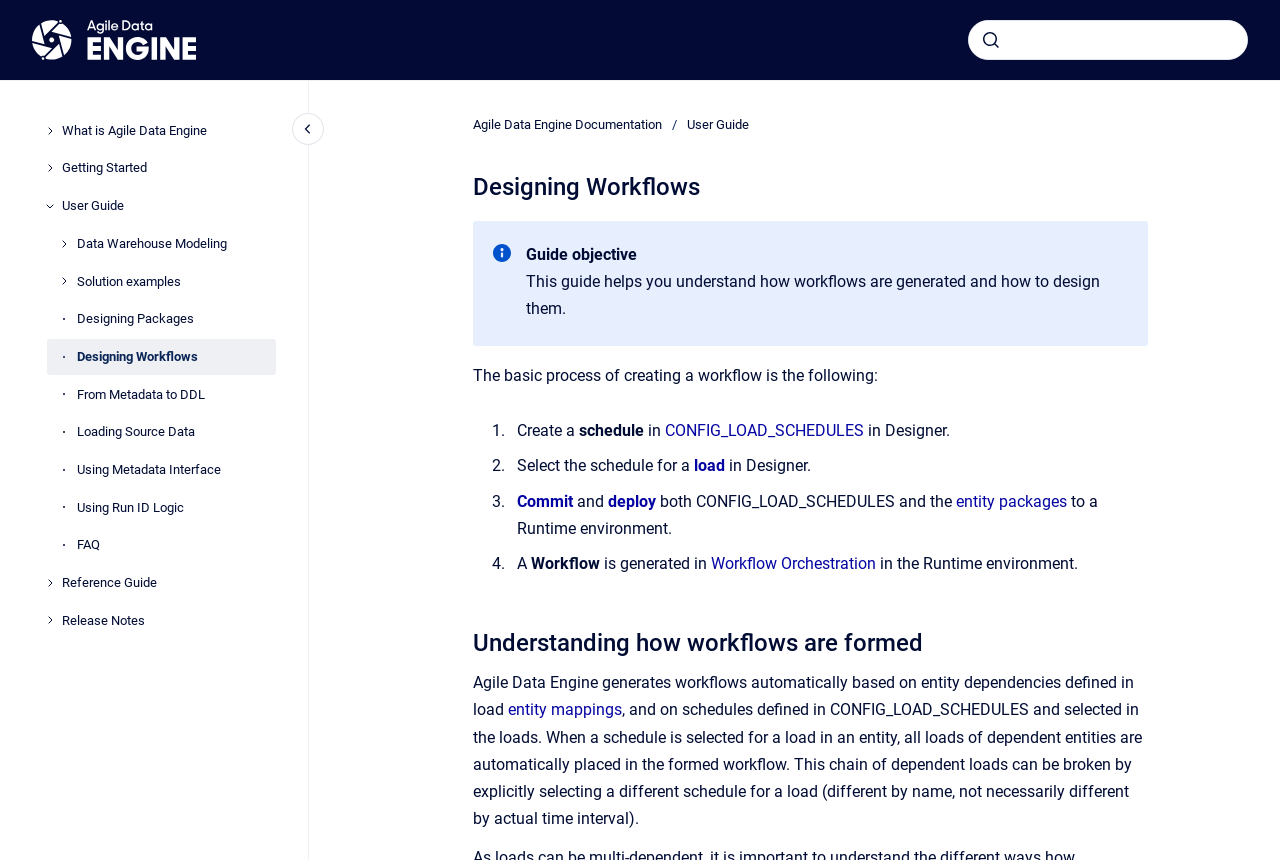What is the purpose of CONFIG_LOAD_SCHEDULES?
We need a detailed and exhaustive answer to the question. Please elaborate.

The webpage mentions CONFIG_LOAD_SCHEDULES as a location where schedules are defined. It is also mentioned that schedules defined in CONFIG_LOAD_SCHEDULES are used in the workflow generation process, implying that the purpose of CONFIG_LOAD_SCHEDULES is to define schedules that are used in workflow generation.